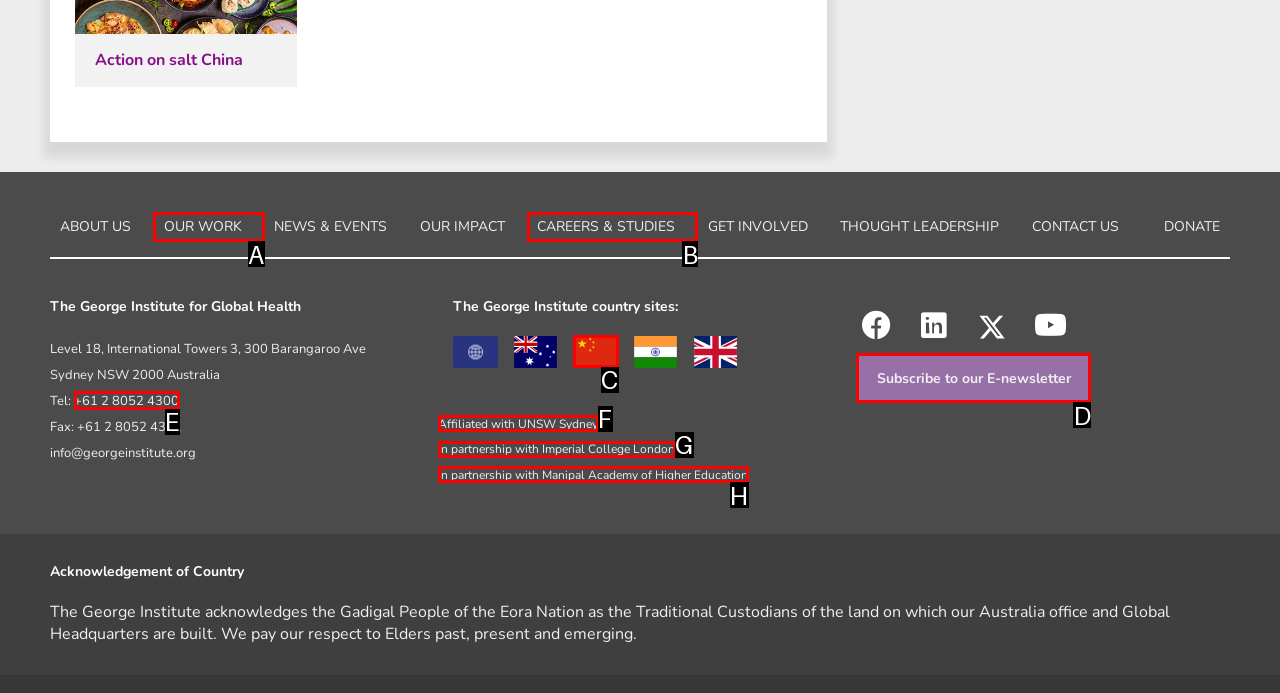Based on the choices marked in the screenshot, which letter represents the correct UI element to perform the task: view photoshop preview 1?

None